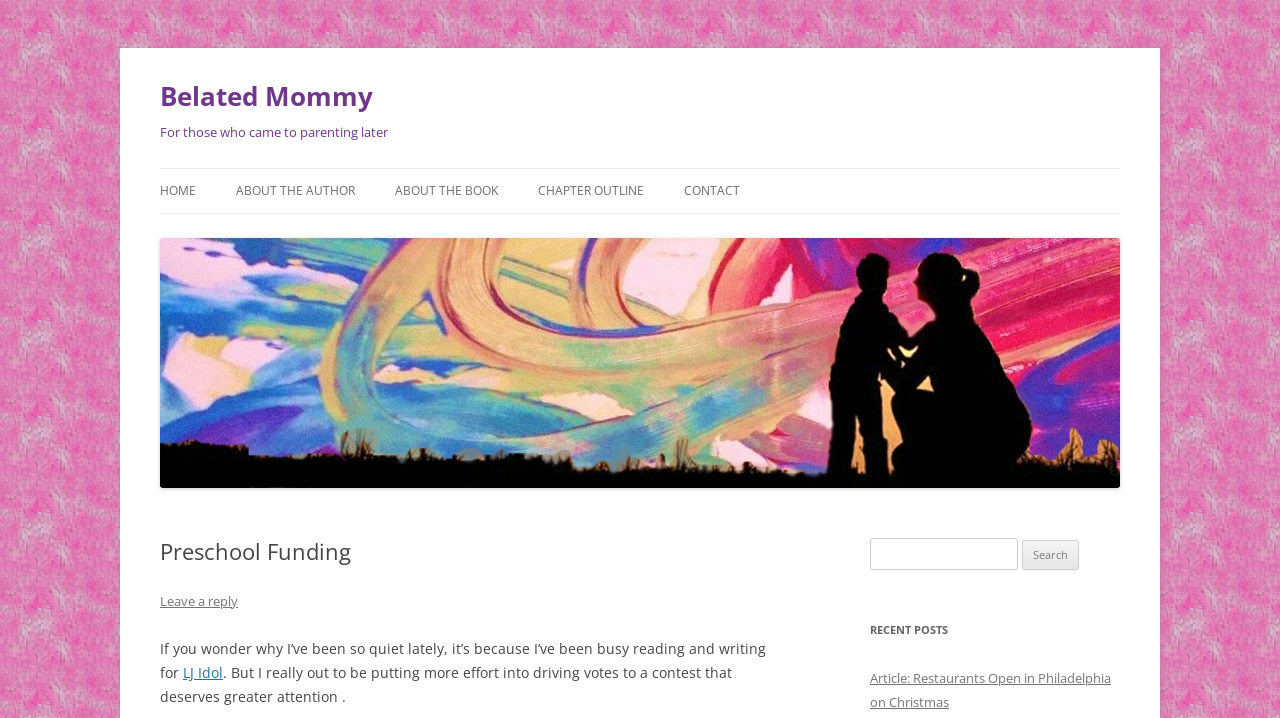Construct a thorough caption encompassing all aspects of the webpage.

The webpage is about "Preschool Funding" and is part of the "Belated Mommy" website. At the top, there is a heading with the website's title, "Belated Mommy", which is also a link. Below it, there is a subtitle, "For those who came to parenting later". 

On the top-right side, there is a navigation menu with links to "HOME", "ABOUT THE AUTHOR", "ABOUT THE BOOK", "CHAPTER OUTLINE", and "CONTACT". 

Below the navigation menu, there is a large image with the website's title, "Belated Mommy", and a header section with a heading, "Preschool Funding". 

Under the header section, there is a paragraph of text discussing the author's recent activities, including reading and writing for "LJ Idol". There is also a link to "Leave a reply" at the bottom of this section.

On the right side of the page, there is a search box with a label "Search for:" and a "Search" button. 

Below the search box, there is a section titled "RECENT POSTS" with a link to an article, "Restaurants Open in Philadelphia on Christmas".